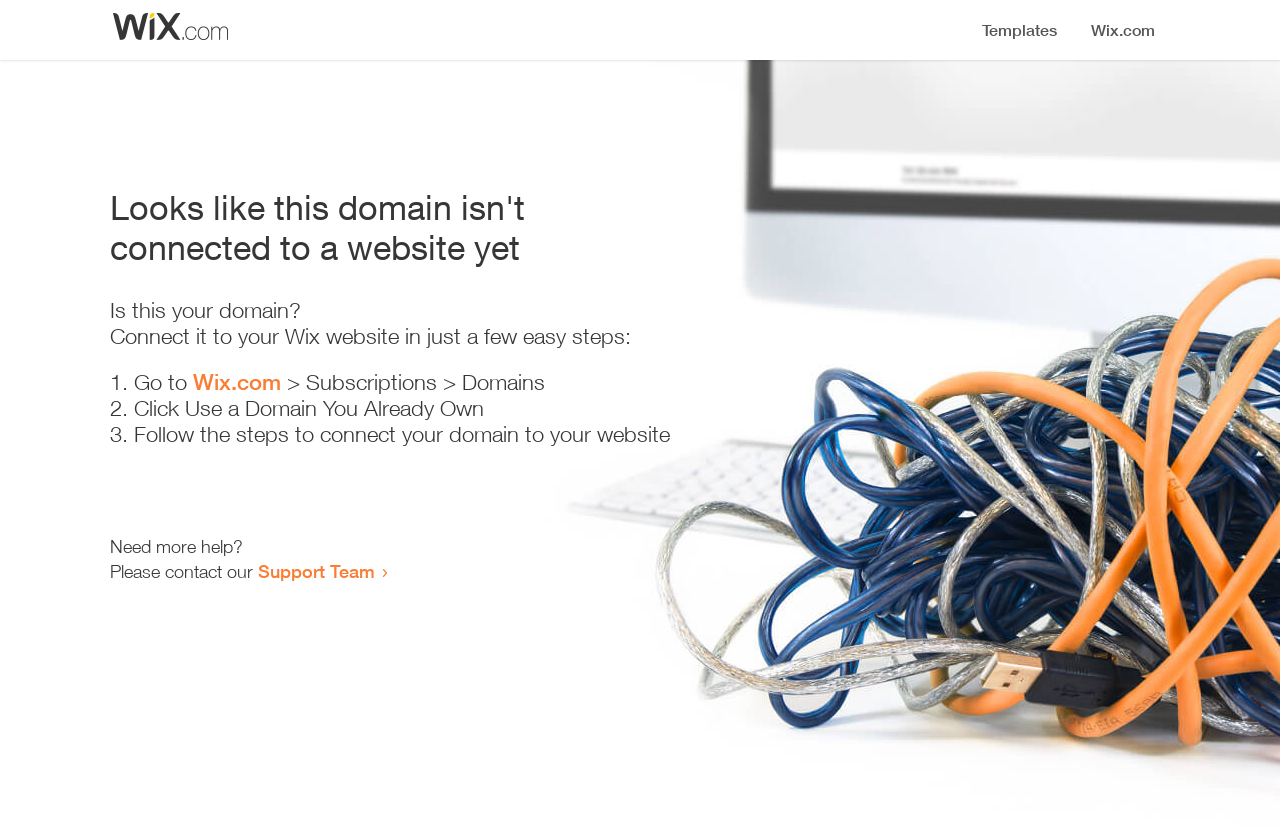Please provide a comprehensive response to the question based on the details in the image: How many steps are required to connect the domain to a website?

The webpage provides a list of steps to connect the domain to a website, and there are three list markers ('1.', '2.', '3.') indicating that three steps are required.